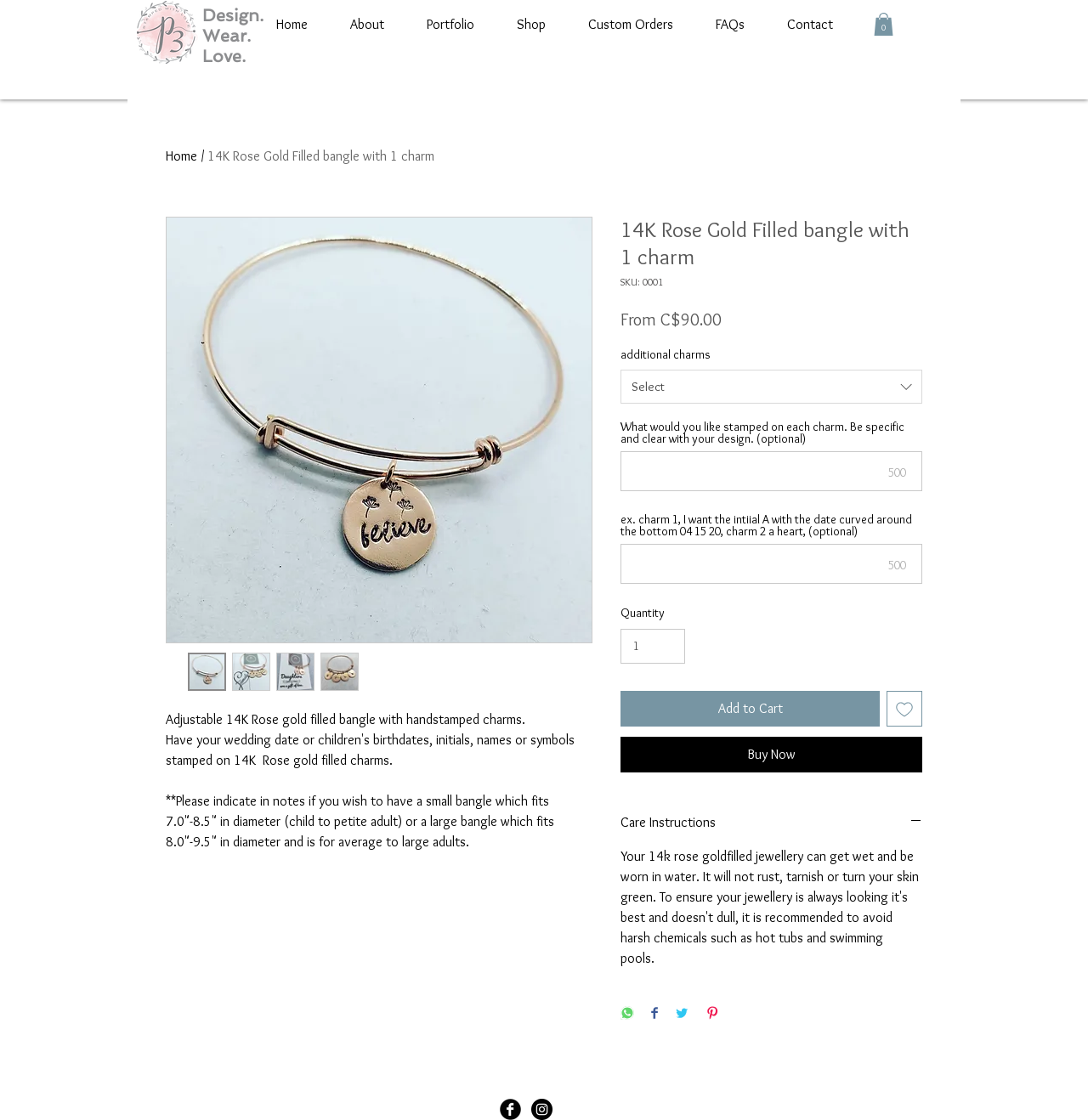Please specify the coordinates of the bounding box for the element that should be clicked to carry out this instruction: "Select a charm from the 'additional charms' listbox". The coordinates must be four float numbers between 0 and 1, formatted as [left, top, right, bottom].

[0.57, 0.33, 0.848, 0.361]